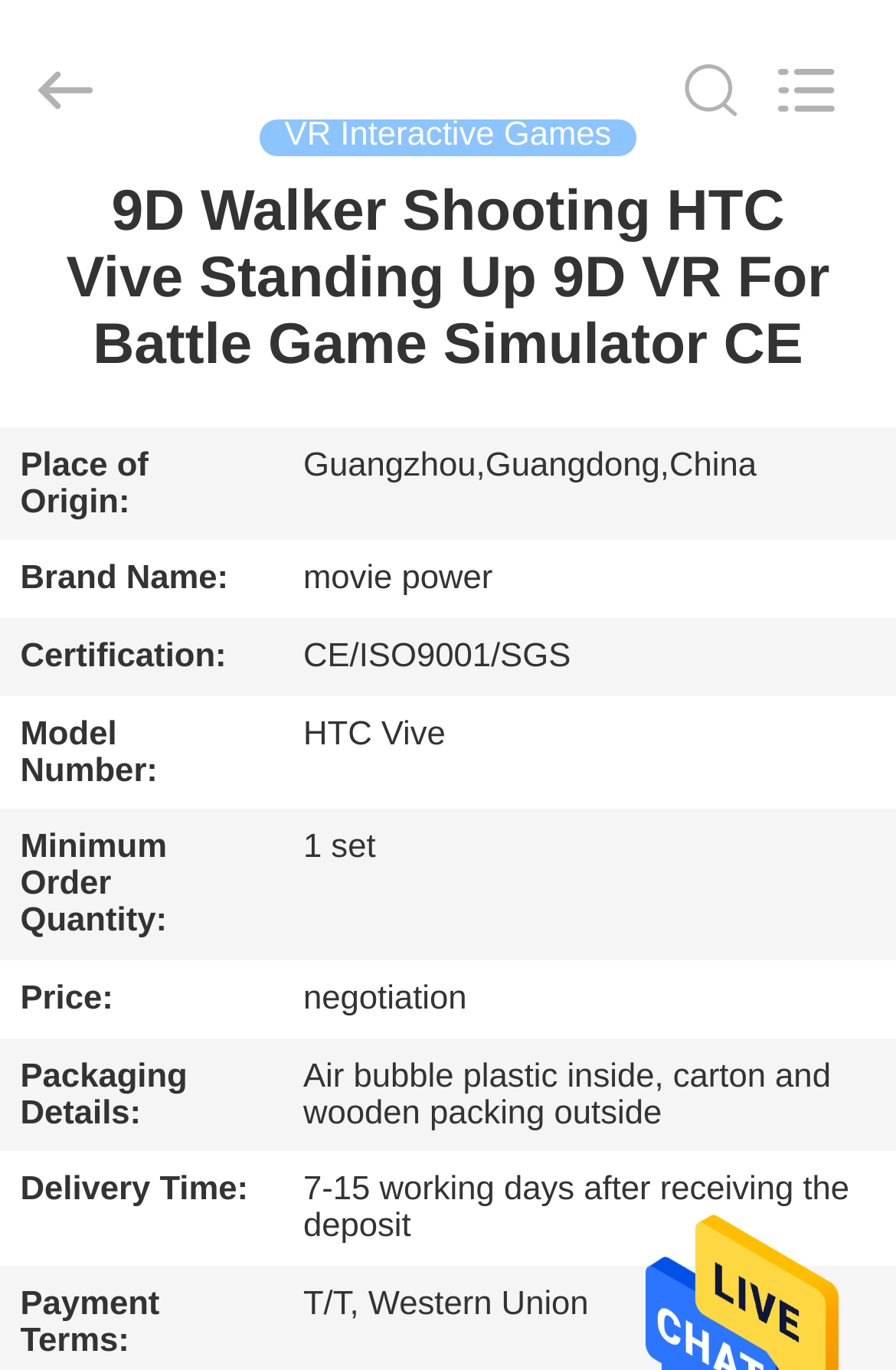Please find the bounding box for the UI element described by: "About Us".

[0.0, 0.407, 0.22, 0.503]